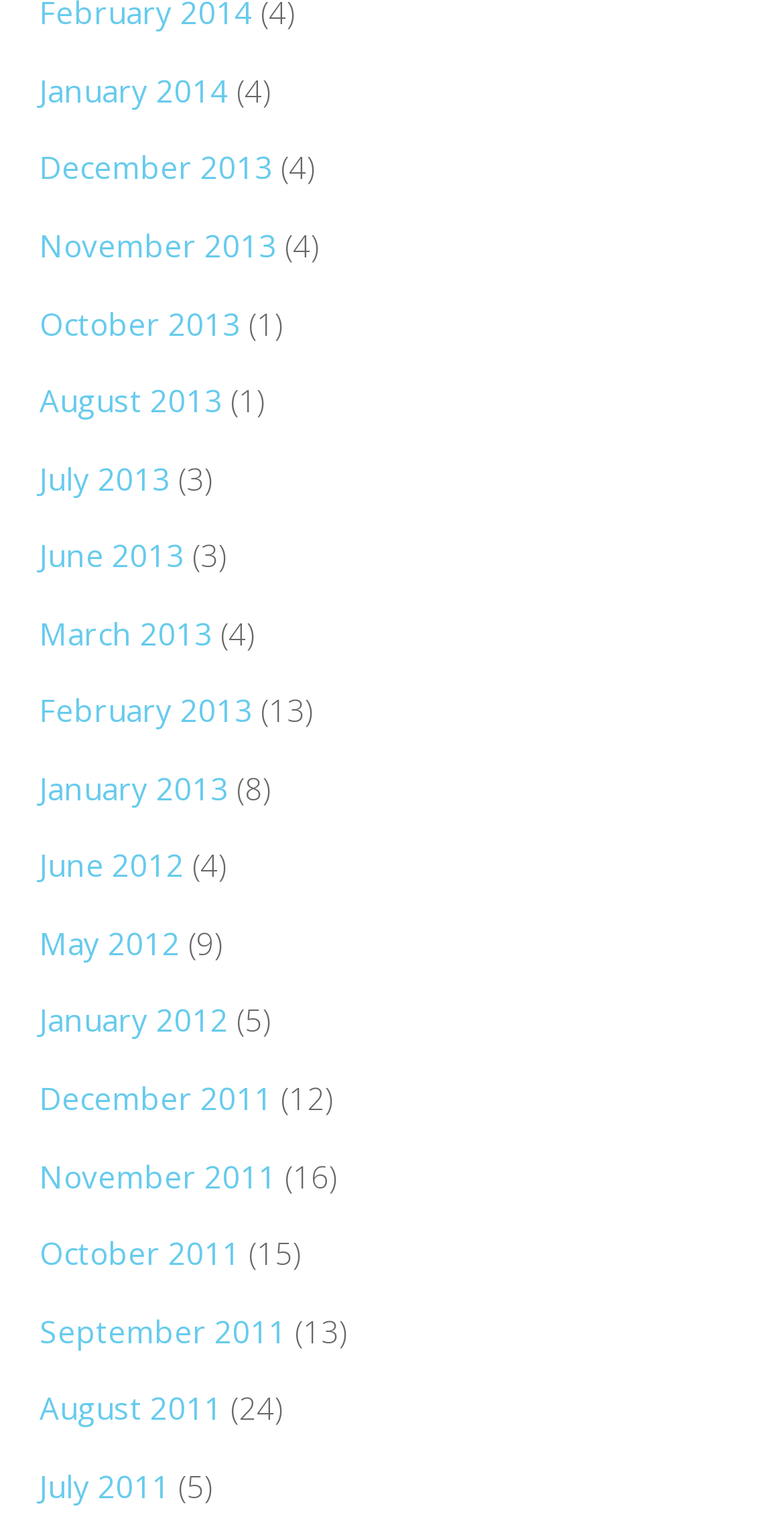Identify the bounding box coordinates of the clickable region to carry out the given instruction: "read NEWS ROOM".

None